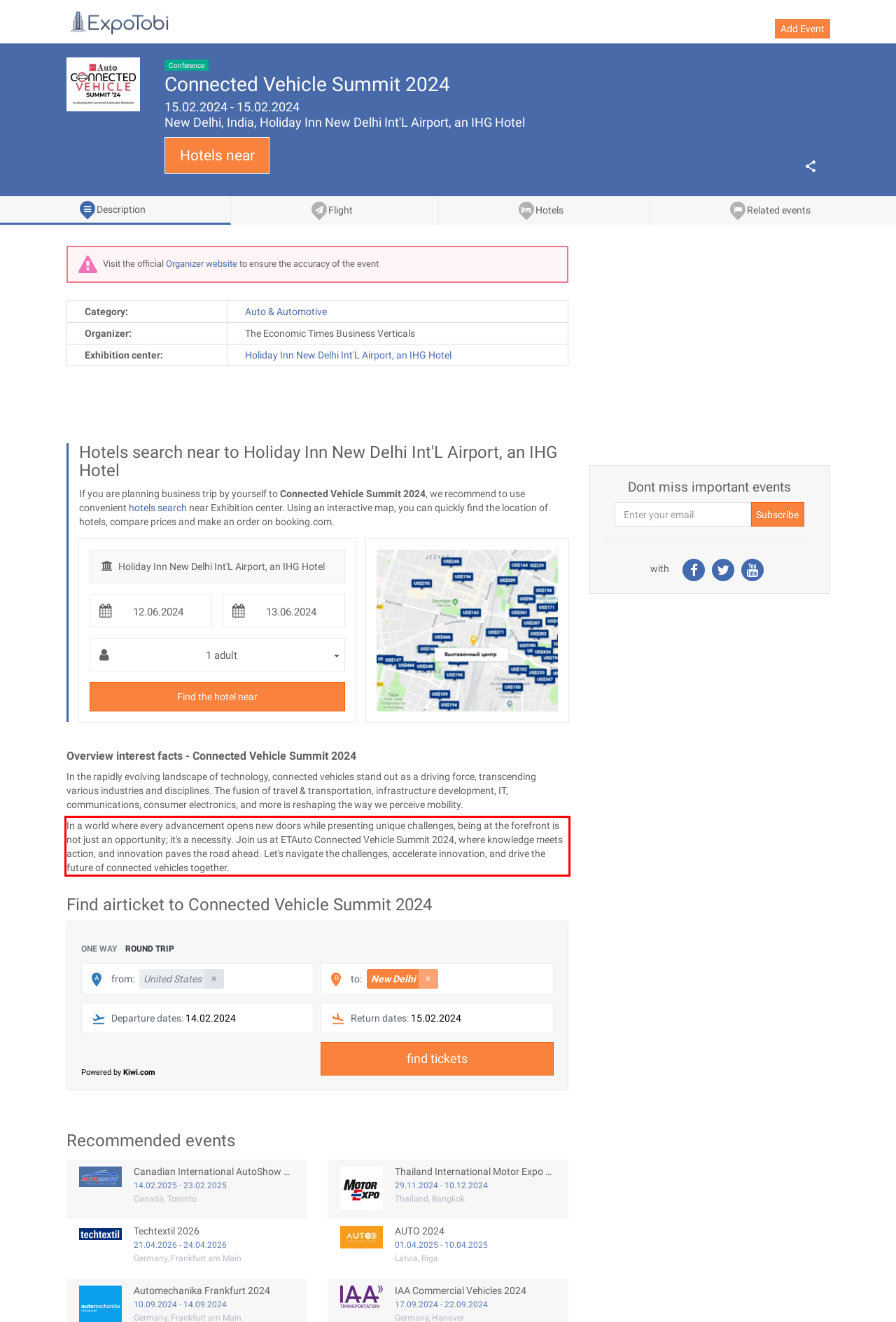Given a screenshot of a webpage containing a red rectangle bounding box, extract and provide the text content found within the red bounding box.

In a world where every advancement opens new doors while presenting unique challenges, being at the forefront is not just an opportunity; it's a necessity. Join us at ETAuto Connected Vehicle Summit 2024, where knowledge meets action, and innovation paves the road ahead. Let's navigate the challenges, accelerate innovation, and drive the future of connected vehicles together.